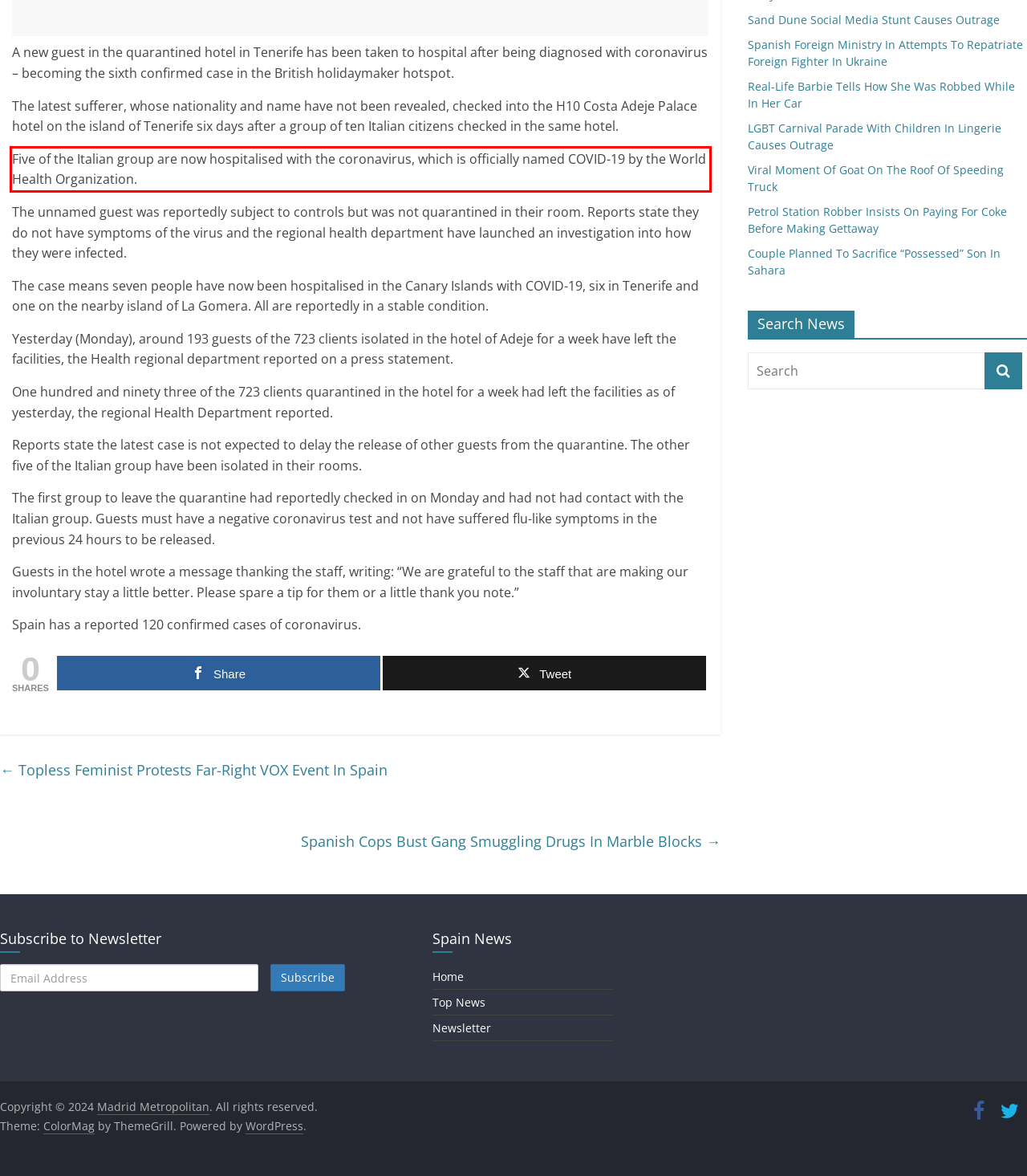The screenshot you have been given contains a UI element surrounded by a red rectangle. Use OCR to read and extract the text inside this red rectangle.

Five of the Italian group are now hospitalised with the coronavirus, which is officially named COVID-19 by the World Health Organization.